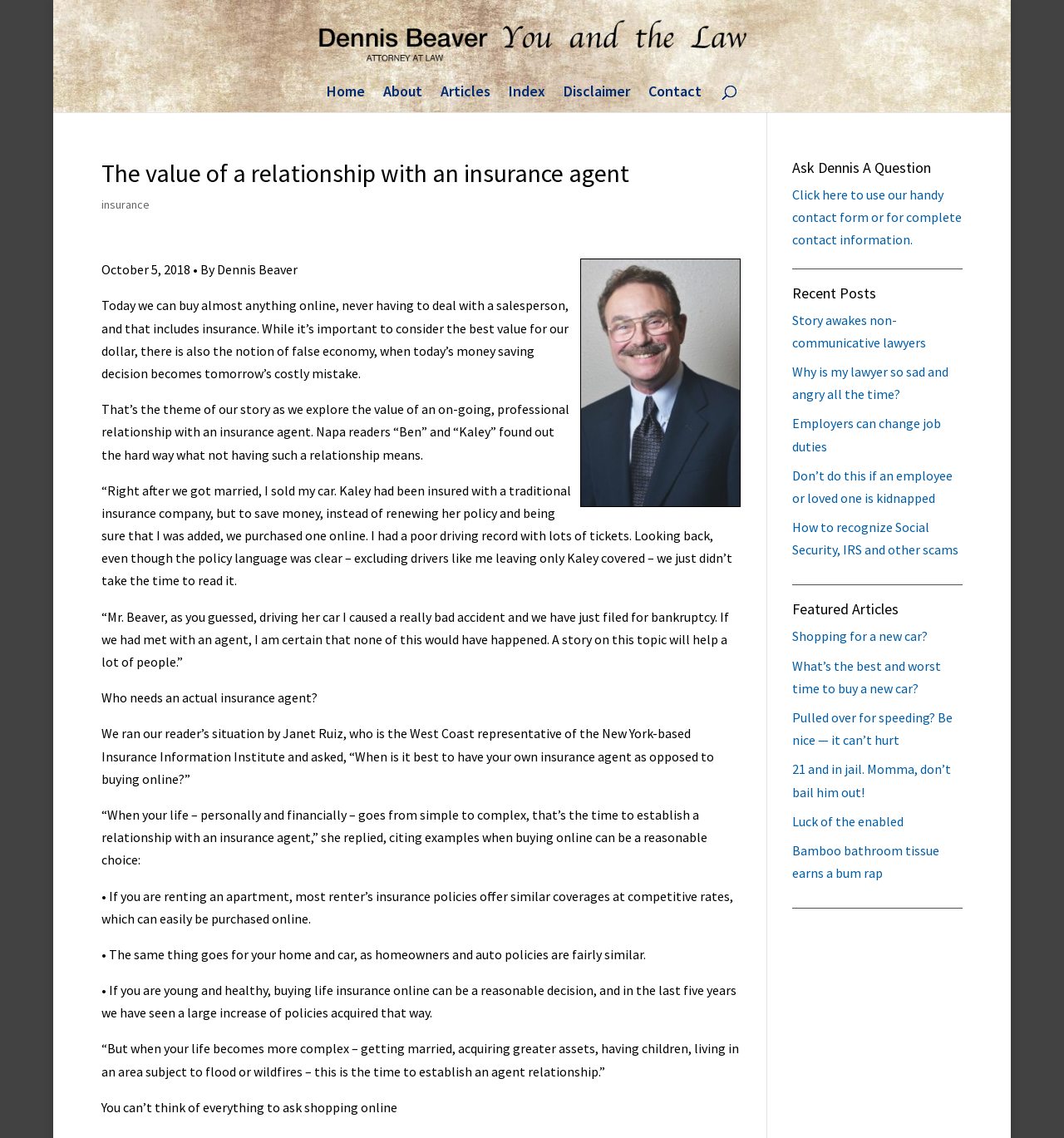What is the topic of the article?
We need a detailed and meticulous answer to the question.

The topic of the article can be inferred from the text 'The value of a relationship with an insurance agent' which is the title of the article, and the content of the article which discusses the importance of having an insurance agent.